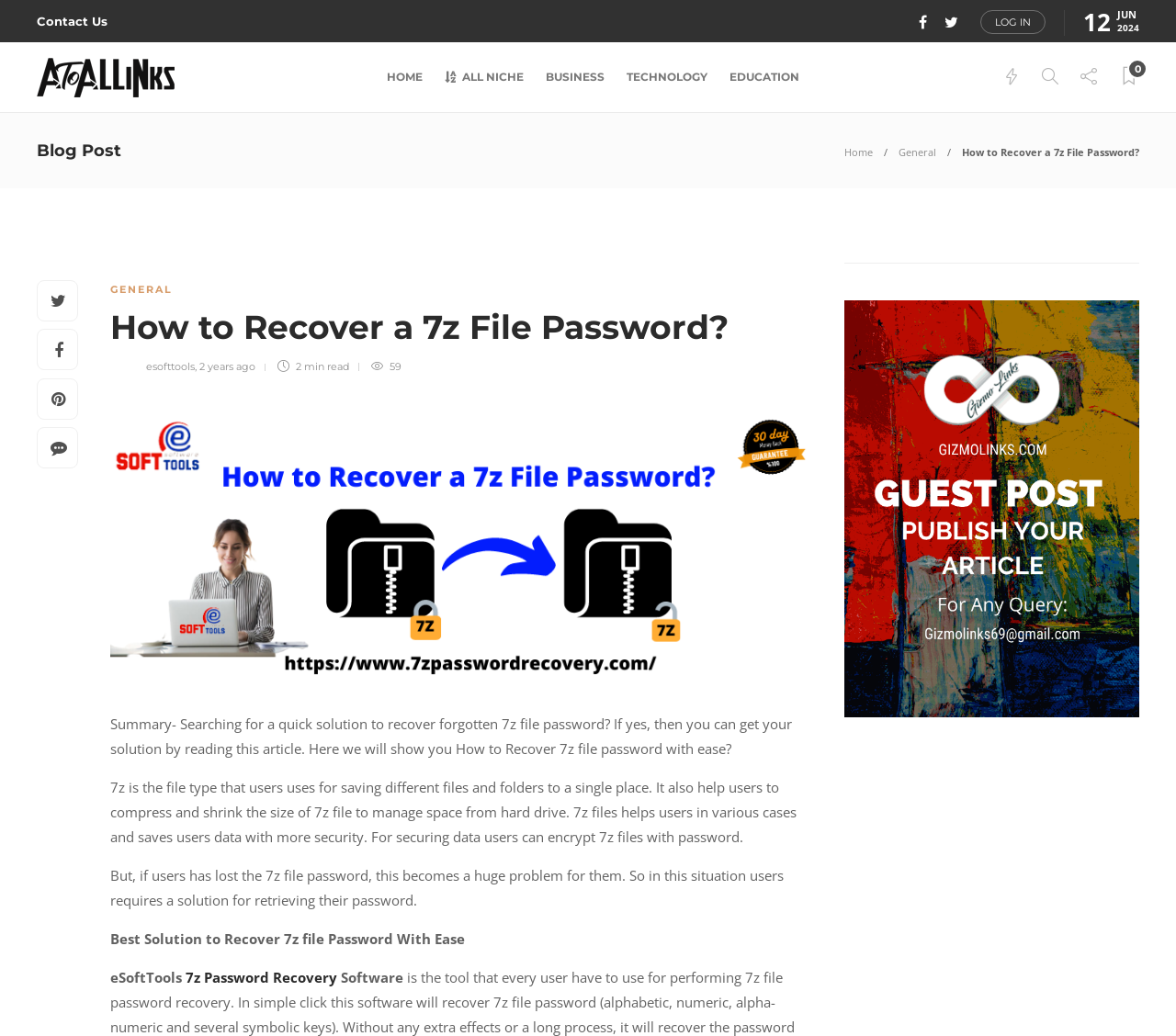What is the purpose of 7z files?
Look at the image and construct a detailed response to the question.

According to the webpage, 7z files are used to save different files and folders to a single place, compress and shrink the size of the file to manage space from the hard drive, and also provide security to the data by encrypting it with a password.